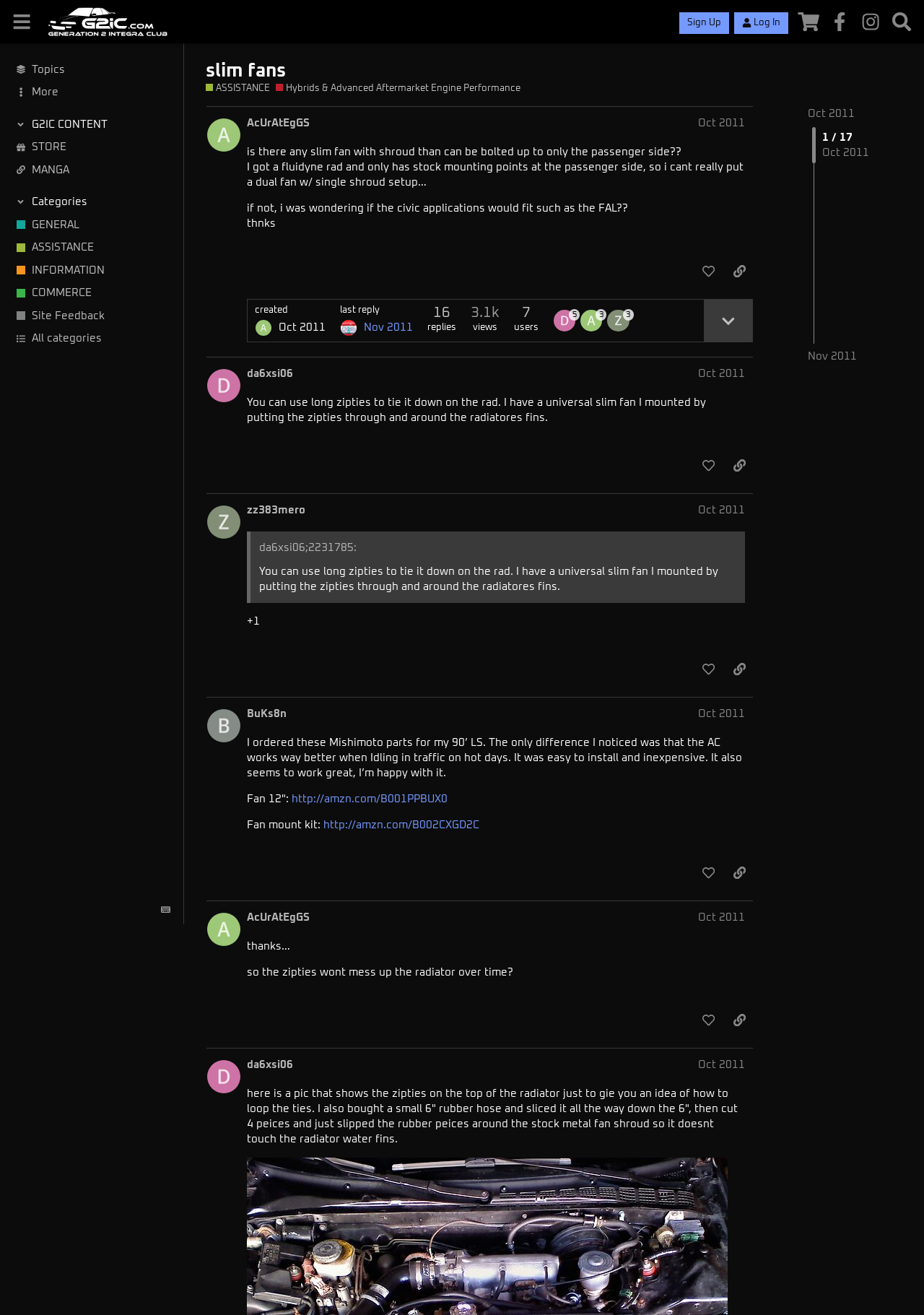Articulate a complete and detailed caption of the webpage elements.

This webpage appears to be a forum discussion page from the Generation 2 Integra Club (G2IC) website. At the top, there is a header section with a button to toggle the sidebar, links to the G2IC website, store, Facebook, and Instagram, as well as a search button. Below the header, there are several links to different categories, including Topics, STORE, MANGA, and more.

The main content of the page is a discussion thread about slim fans with shrouds that can be bolted to the passenger side of a car. The original post, made by user AcUrAtEgGS in October 2011, asks if anyone knows of such a fan and explains their situation with a Fluidyne radiator. The post has several replies, including one from user da6xsi06, who suggests using long zipties to tie the fan down to the radiator.

Each post has a heading with the username and date, followed by the post content. There are also various buttons and links, such as "like this post", "copy a link to this post to clipboard", and "last reply", which indicate the number of replies and views. The page also displays the number of users who have participated in the discussion.